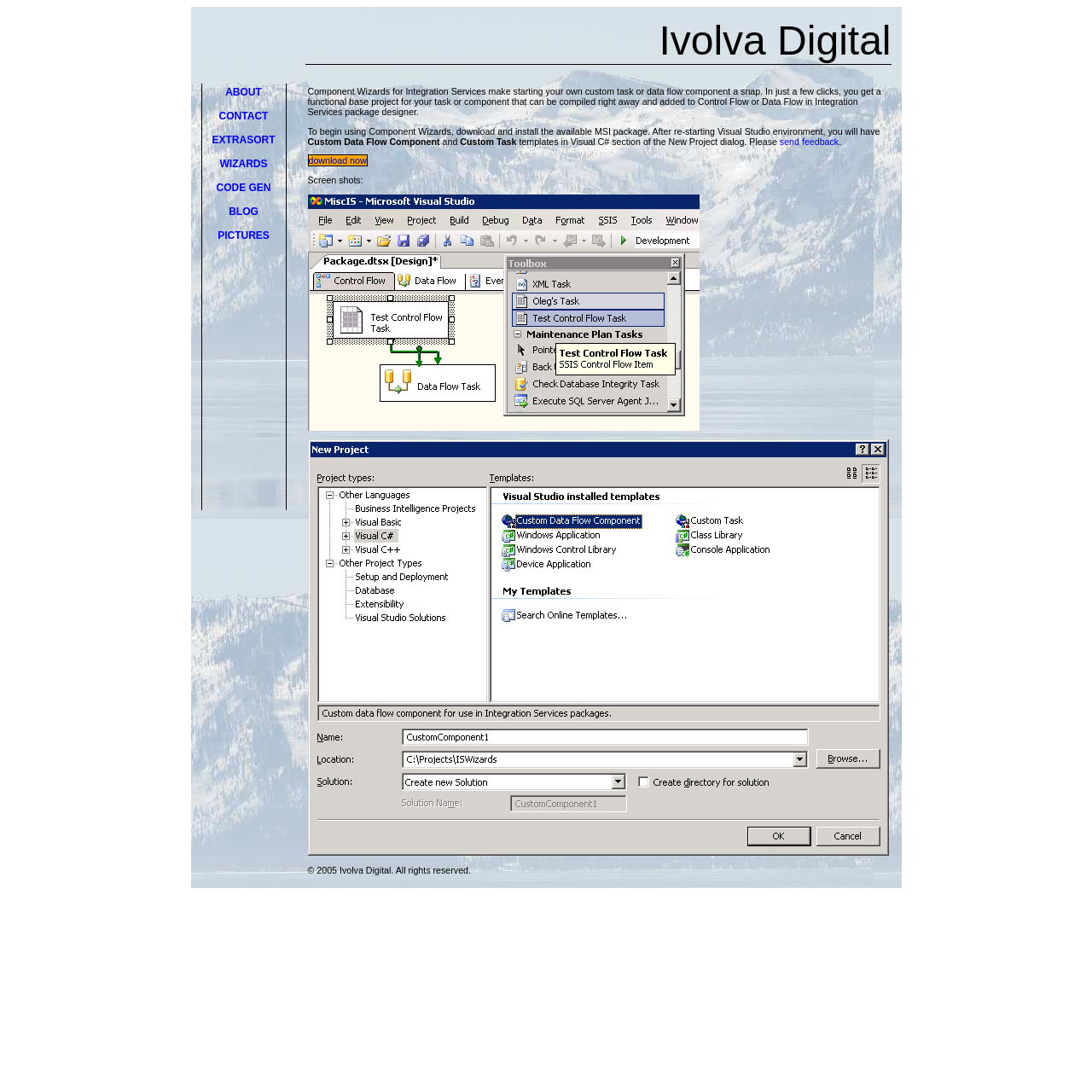Provide an in-depth caption for the elements present on the webpage.

The webpage is about Ivolva.com, specifically focusing on SSIS Wizards. At the top, there is a header section with two cells, one containing the text "Ivolva Digital" and the other empty. Below the header, there is a navigation menu with links to various sections, including "ABOUT", "CONTACT", "EXTRASORT", "WIZARDS", "CODE GEN", "BLOG", and "PICTURES". 

The main content area is divided into two sections. The left section contains a brief description of Component Wizards for Integration Services, explaining how it can help users create custom task or data flow components. There is also a call to action to download and install the MSI package, and a link to send feedback. 

On the right side of the main content area, there are two images, likely screenshots of the Component Wizards in action. At the bottom of the page, there is a copyright notice stating "© 2005 Ivolva Digital. All rights reserved."